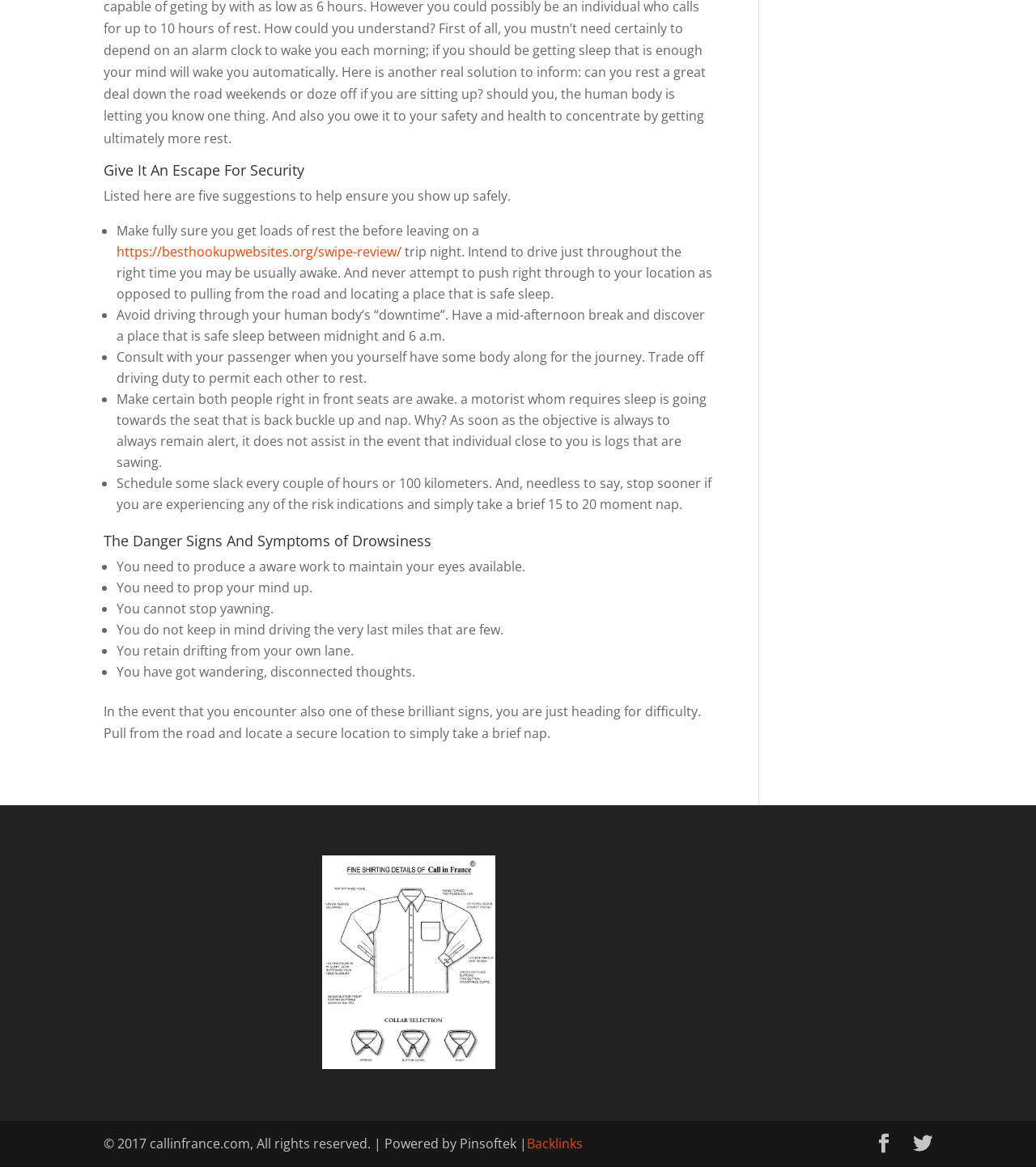Based on the element description, predict the bounding box coordinates (top-left x, top-left y, bottom-right x, bottom-right y) for the UI element in the screenshot: Twitter

[0.881, 0.971, 0.9, 0.99]